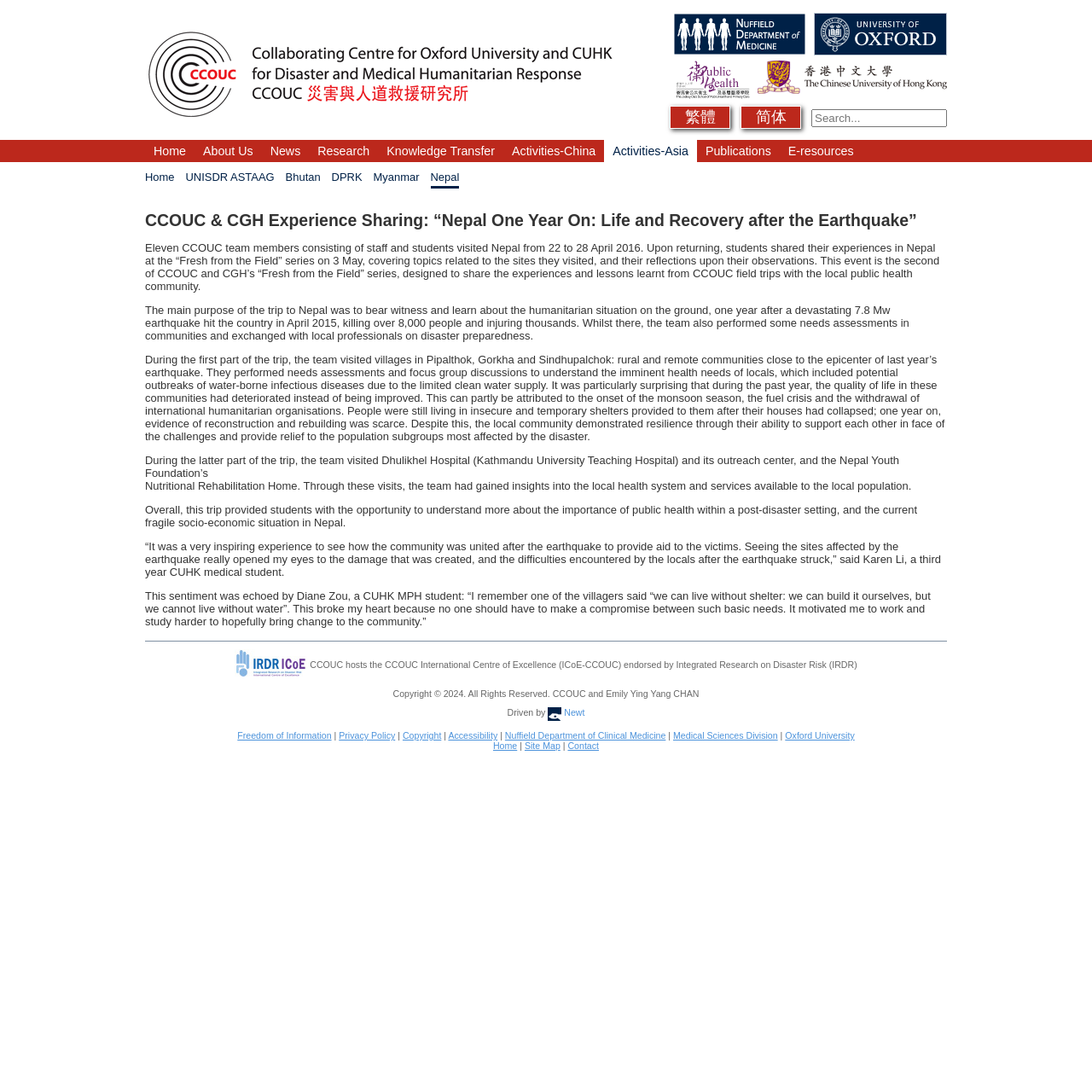Answer the question using only one word or a concise phrase: What is the key to the author's productivity?

Organization